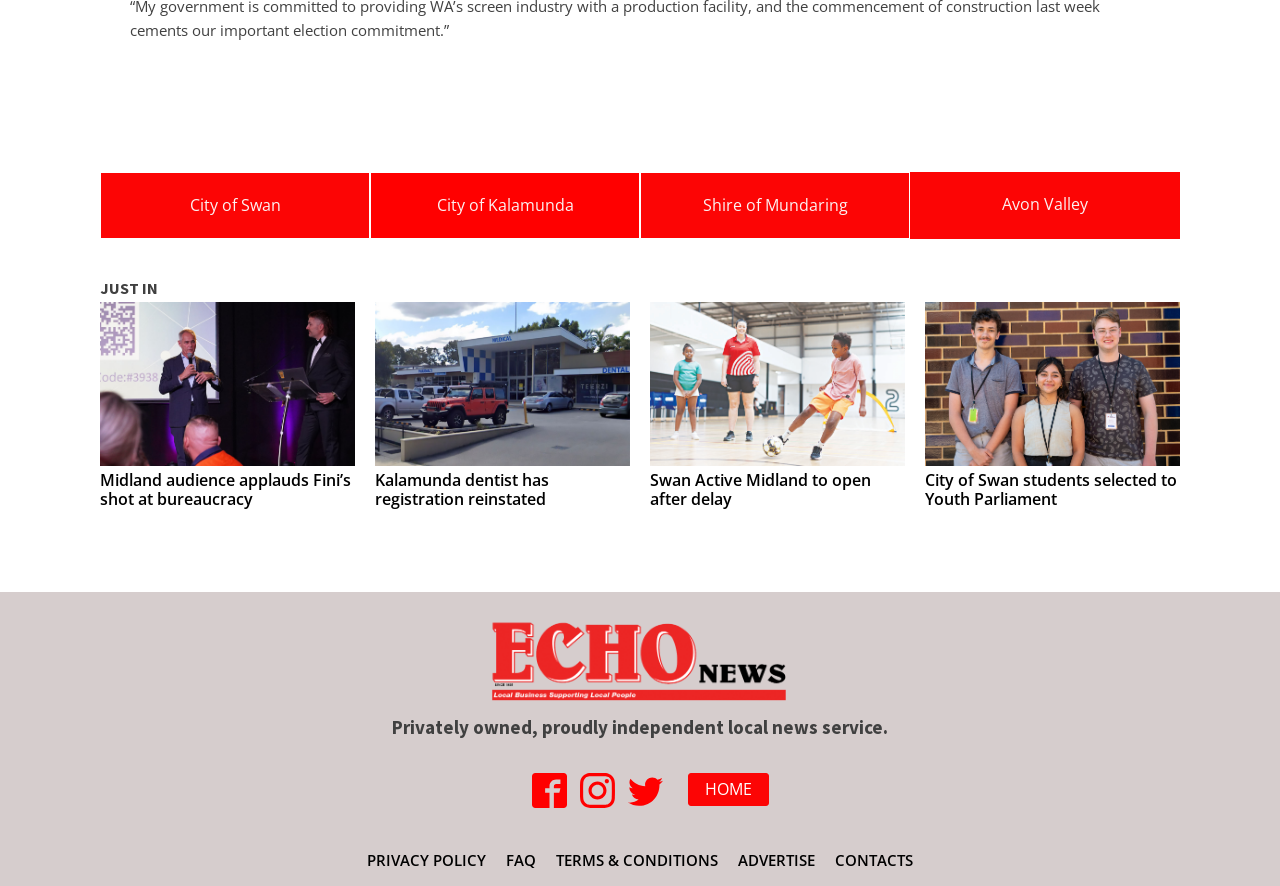Identify the bounding box coordinates for the element that needs to be clicked to fulfill this instruction: "Visit City of Swan website". Provide the coordinates in the format of four float numbers between 0 and 1: [left, top, right, bottom].

[0.148, 0.218, 0.219, 0.246]